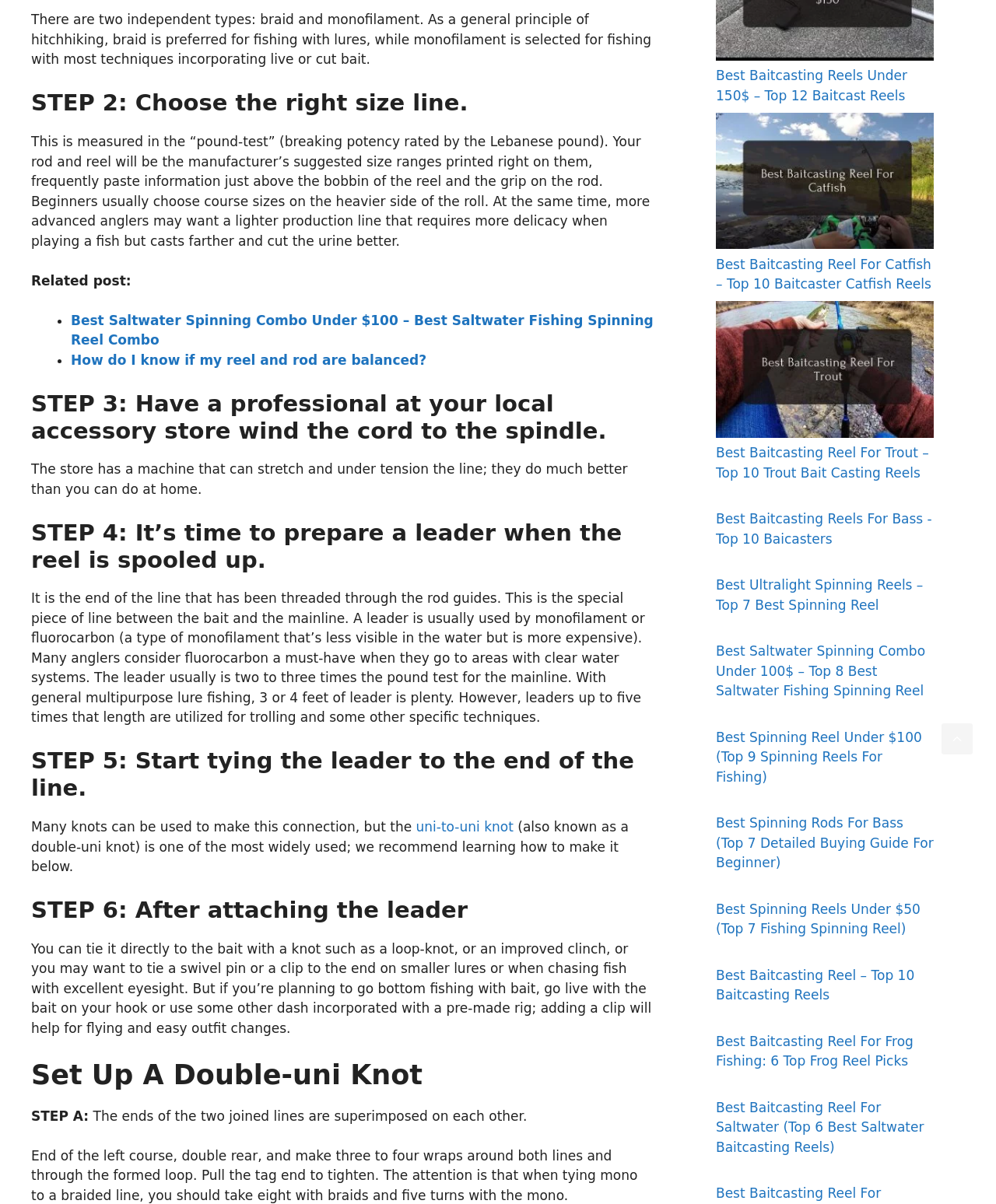How many wraps should you make when tying a double-uni knot?
From the details in the image, answer the question comprehensively.

When tying a double-uni knot, you should make three to four wraps around both lines and through the formed loop. This information is mentioned in STEP A of the webpage, which explains how to set up a double-uni knot.